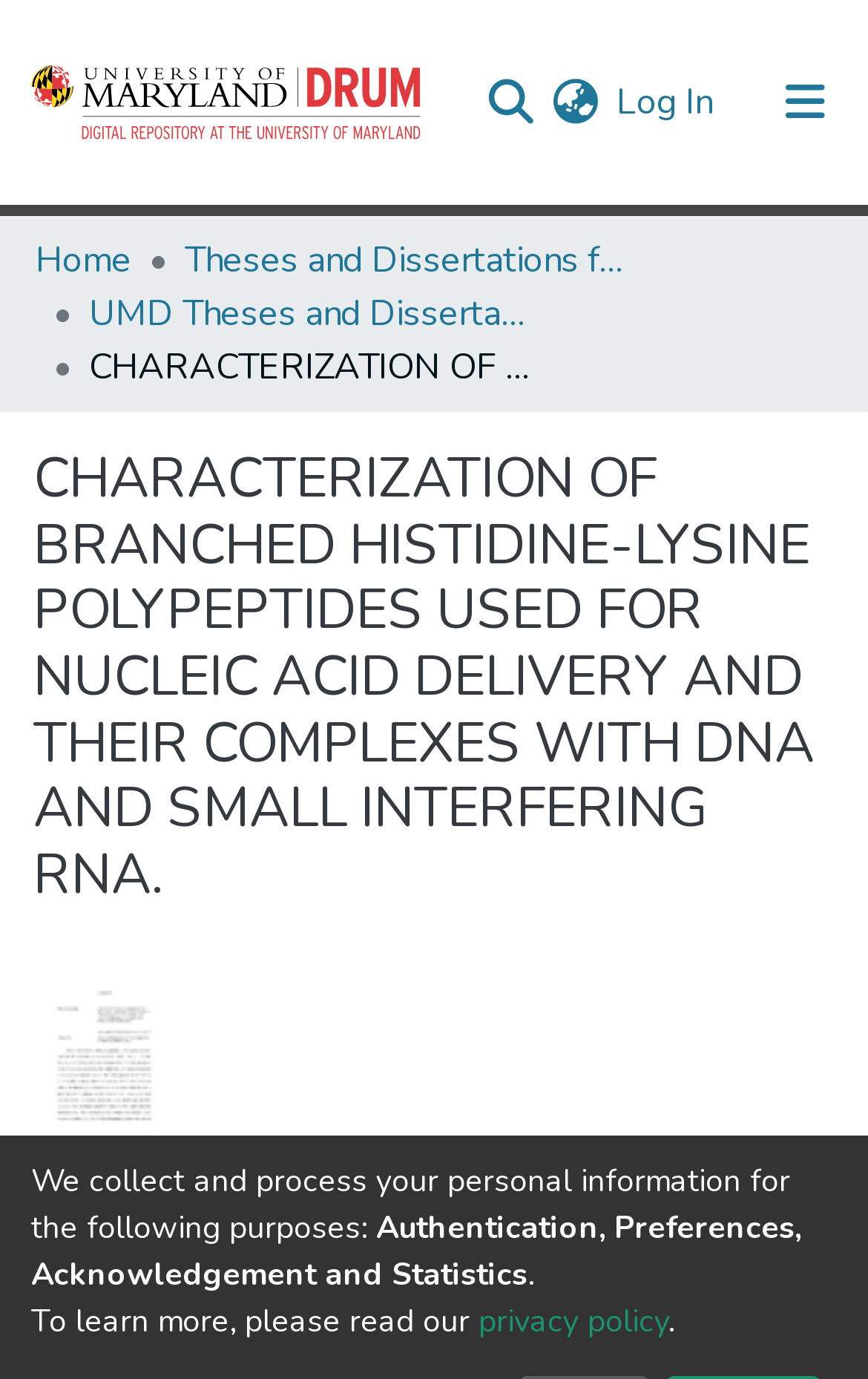Can you pinpoint the bounding box coordinates for the clickable element required for this instruction: "Download the PDF file"? The coordinates should be four float numbers between 0 and 1, i.e., [left, top, right, bottom].

[0.038, 0.903, 0.821, 0.939]